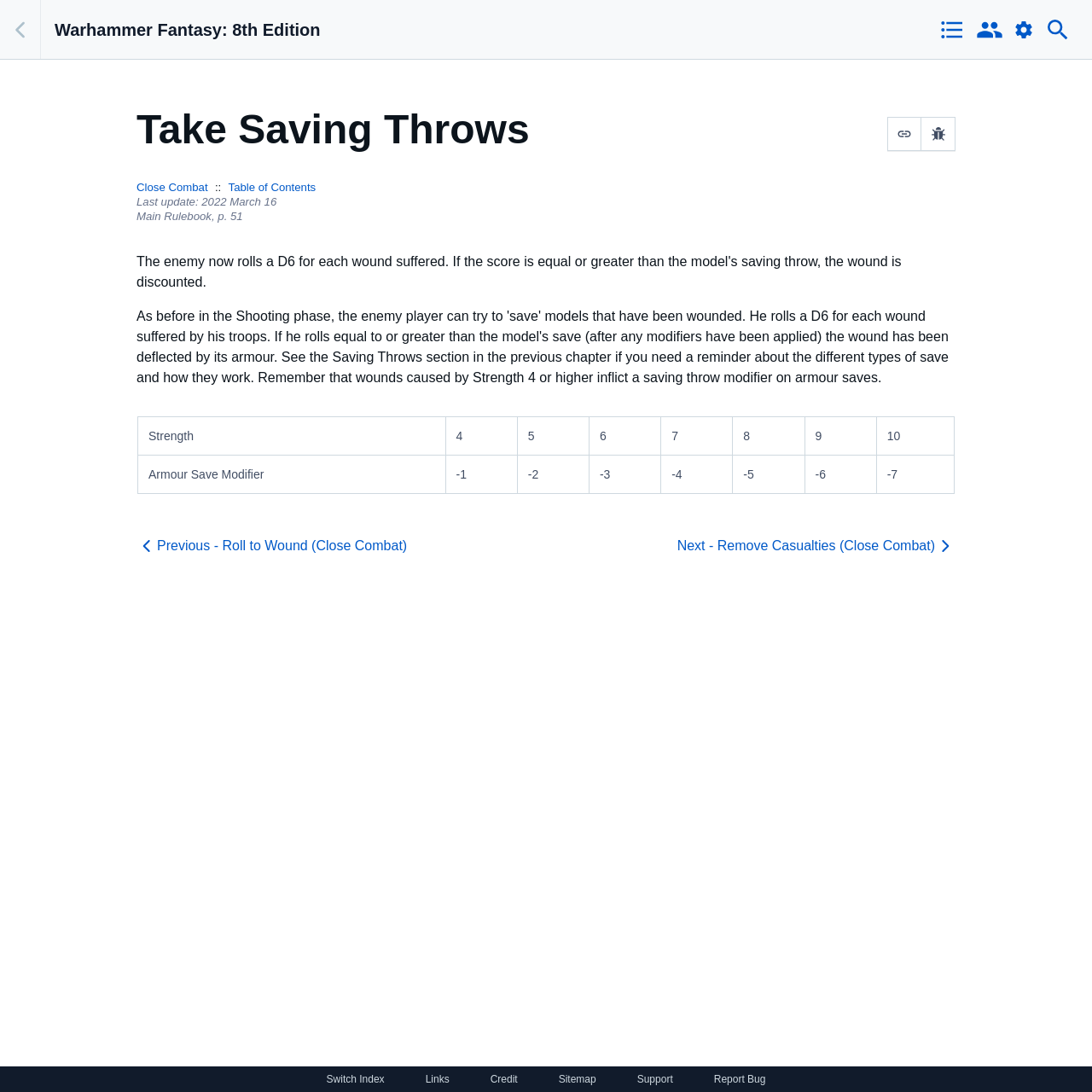What is the previous step in close combat?
Using the visual information, answer the question in a single word or phrase.

Roll to Wound